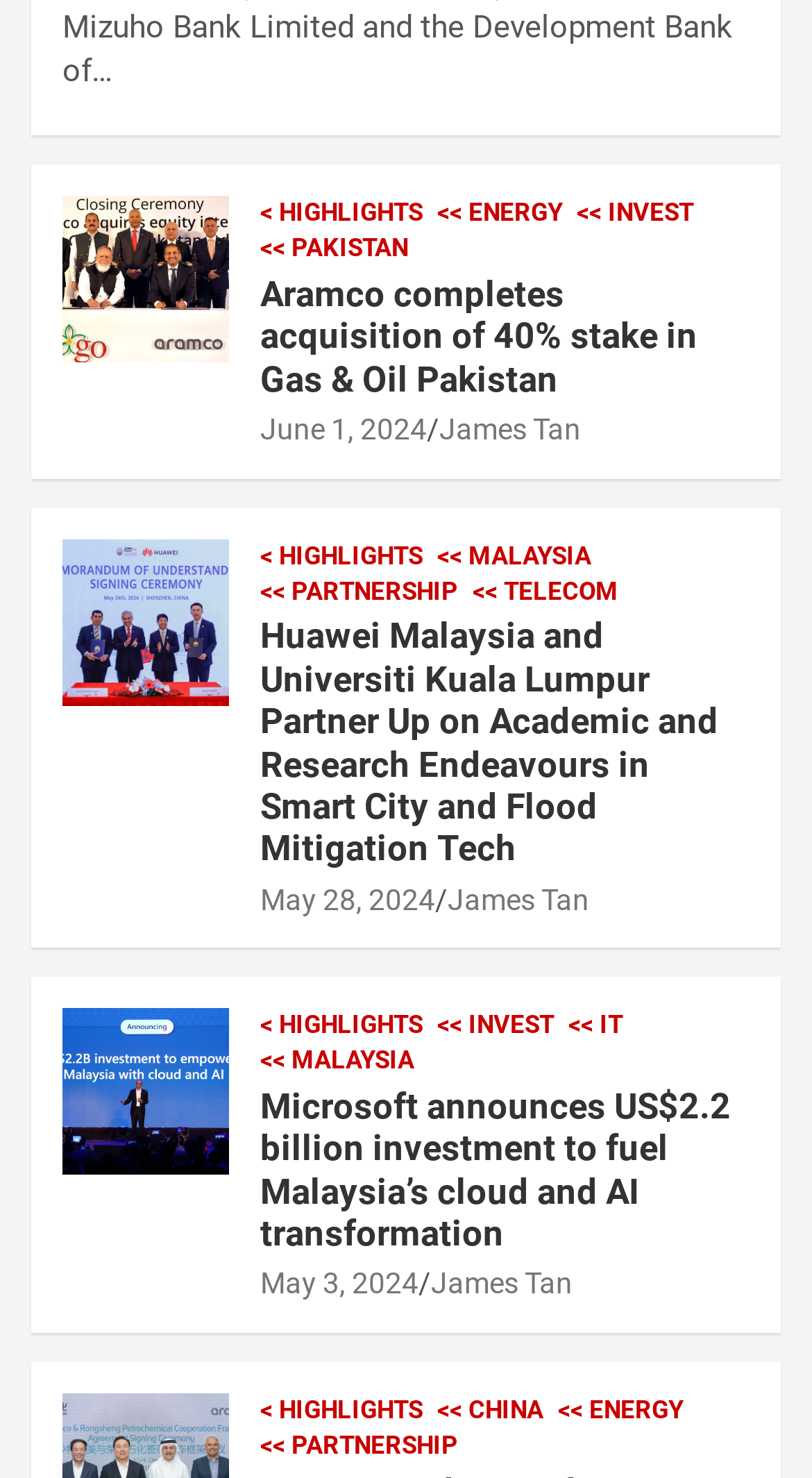Provide a one-word or short-phrase answer to the question:
What is the title of the first news article?

Aramco completes acquisition of 40% stake in Gas & Oil Pakistan